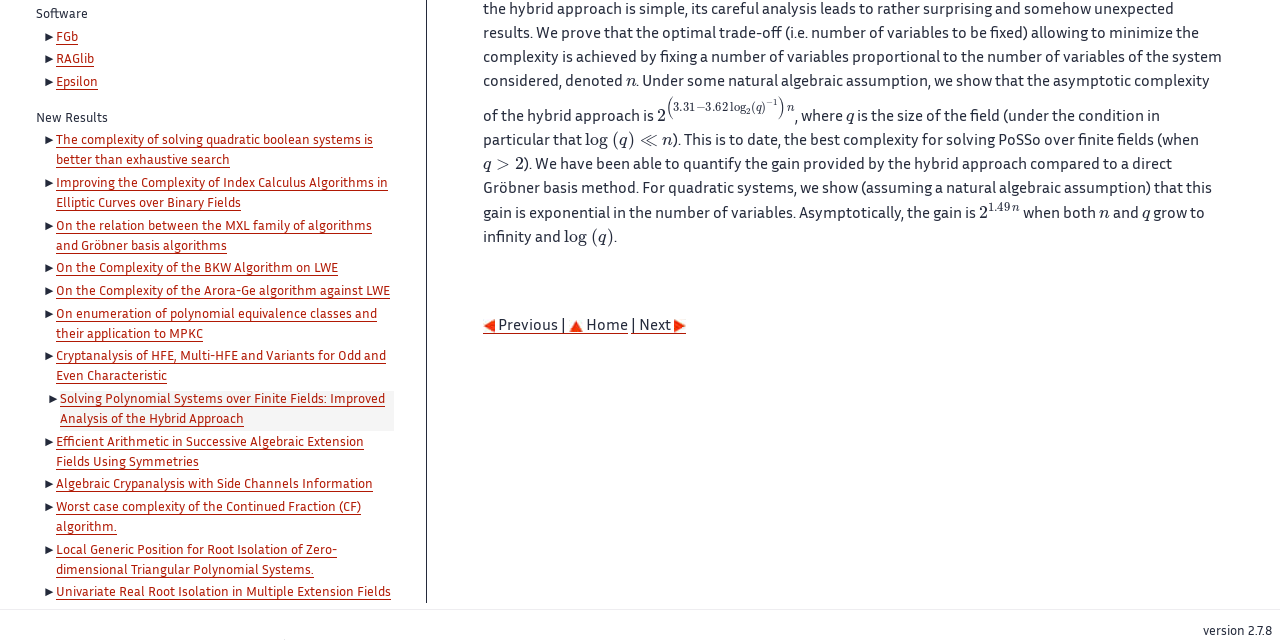Based on the element description 21.49n, identify the bounding box of the UI element in the given webpage screenshot. The coordinates should be in the format (top-left x, top-left y, bottom-right x, bottom-right y) and must be between 0 and 1.

[0.765, 0.322, 0.797, 0.347]